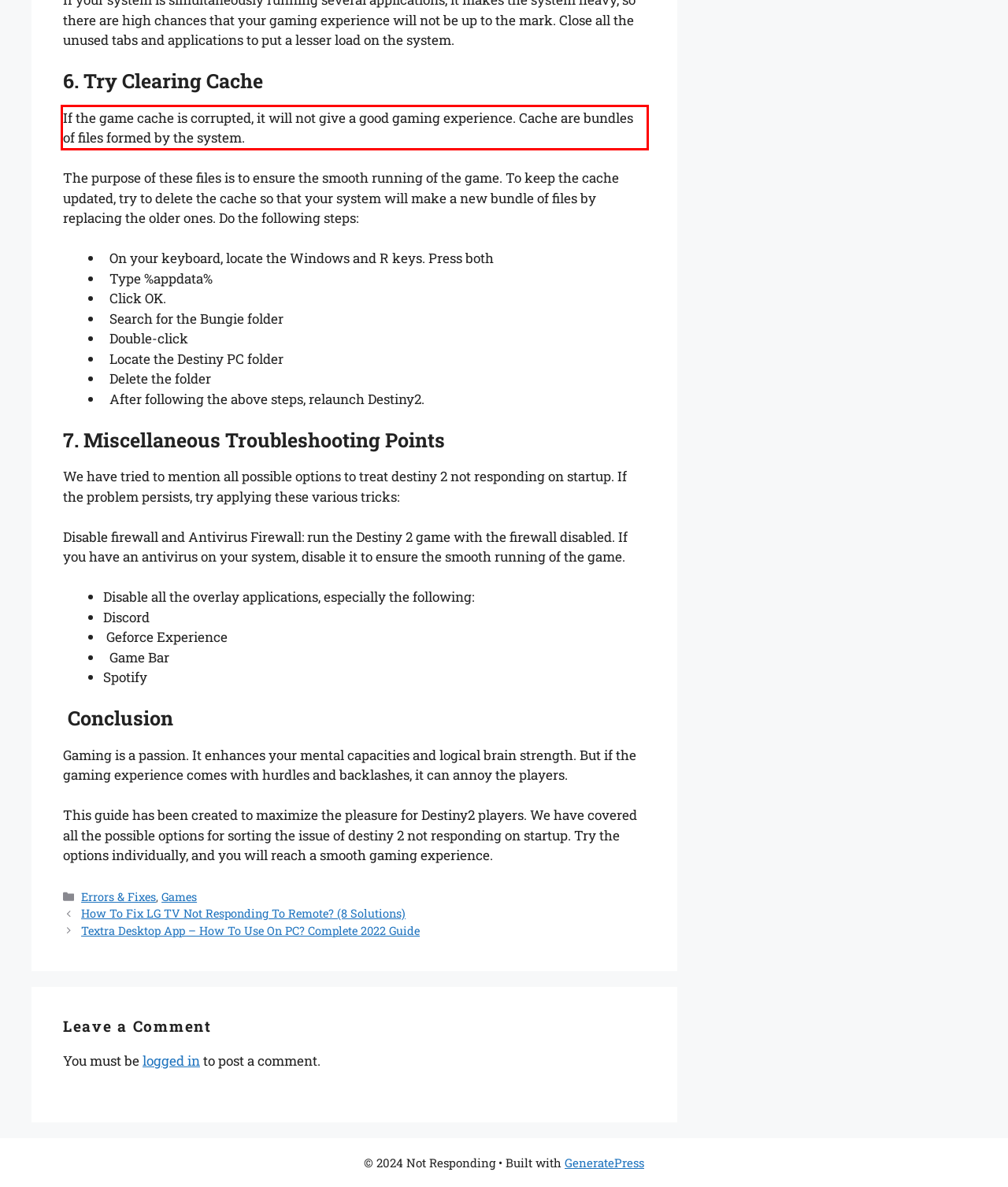In the screenshot of the webpage, find the red bounding box and perform OCR to obtain the text content restricted within this red bounding box.

If the game cache is corrupted, it will not give a good gaming experience. Cache are bundles of files formed by the system.